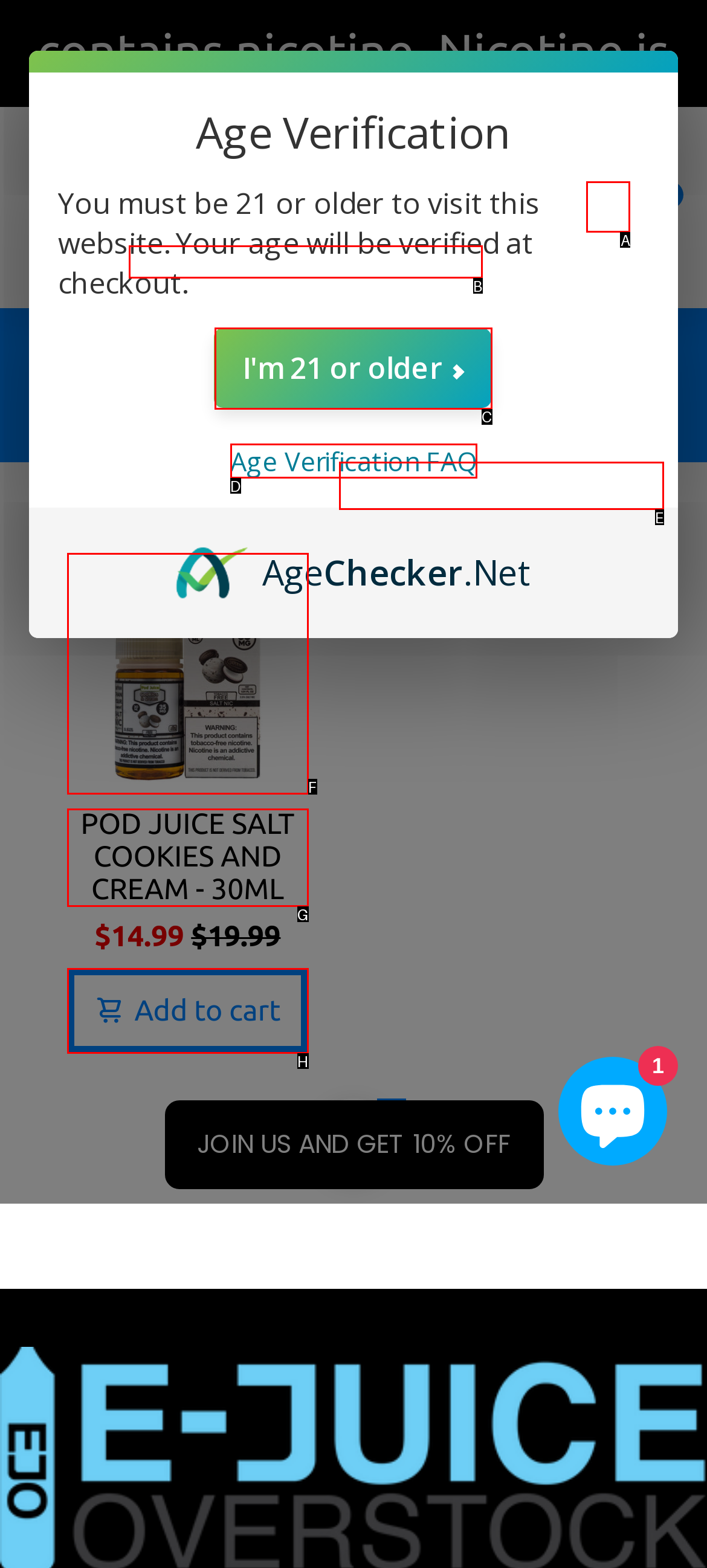Select the correct UI element to click for this task: click on carpet cleaning service.
Answer using the letter from the provided options.

None